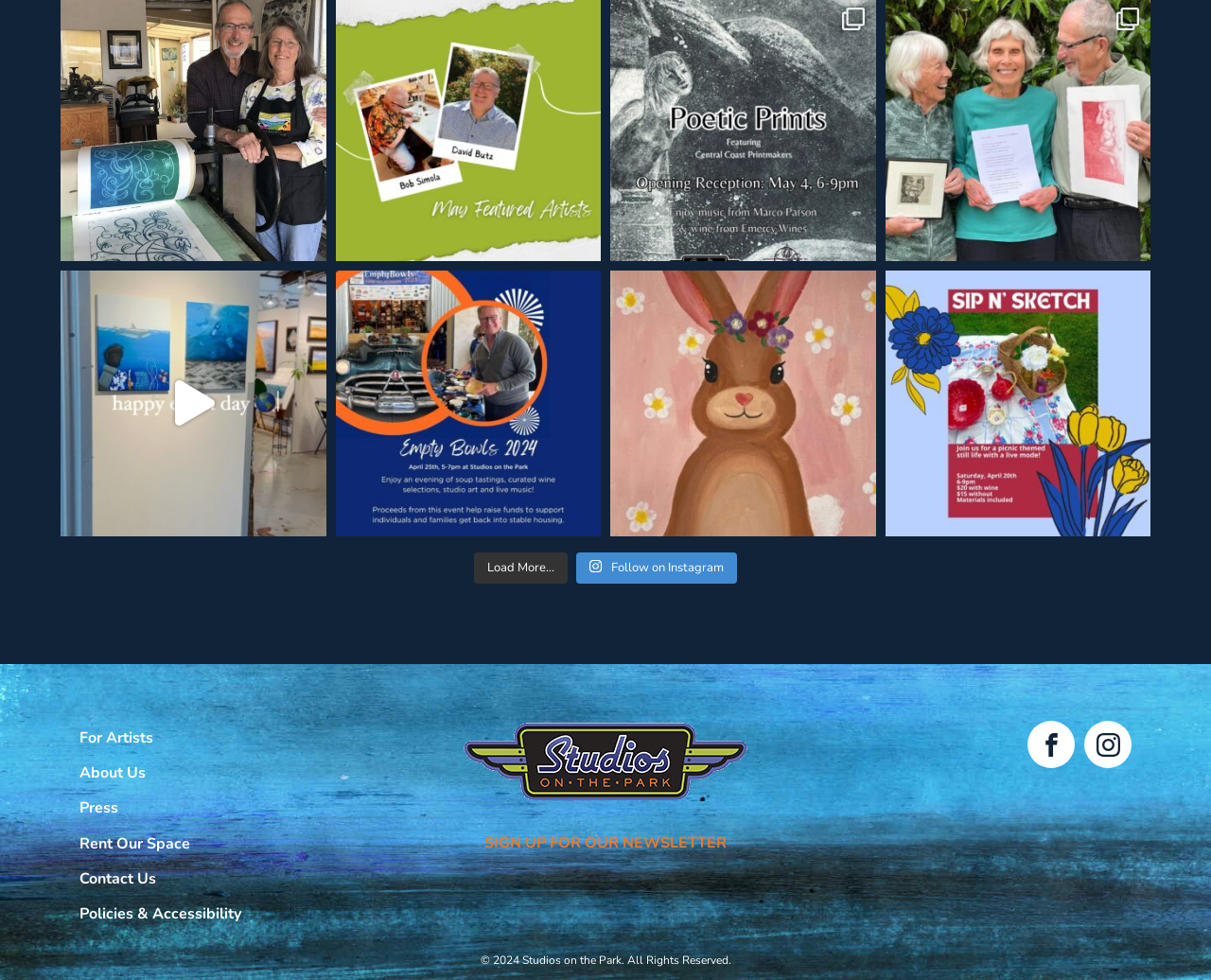Please determine the bounding box coordinates of the section I need to click to accomplish this instruction: "View spring art classes for kids".

[0.504, 0.276, 0.723, 0.547]